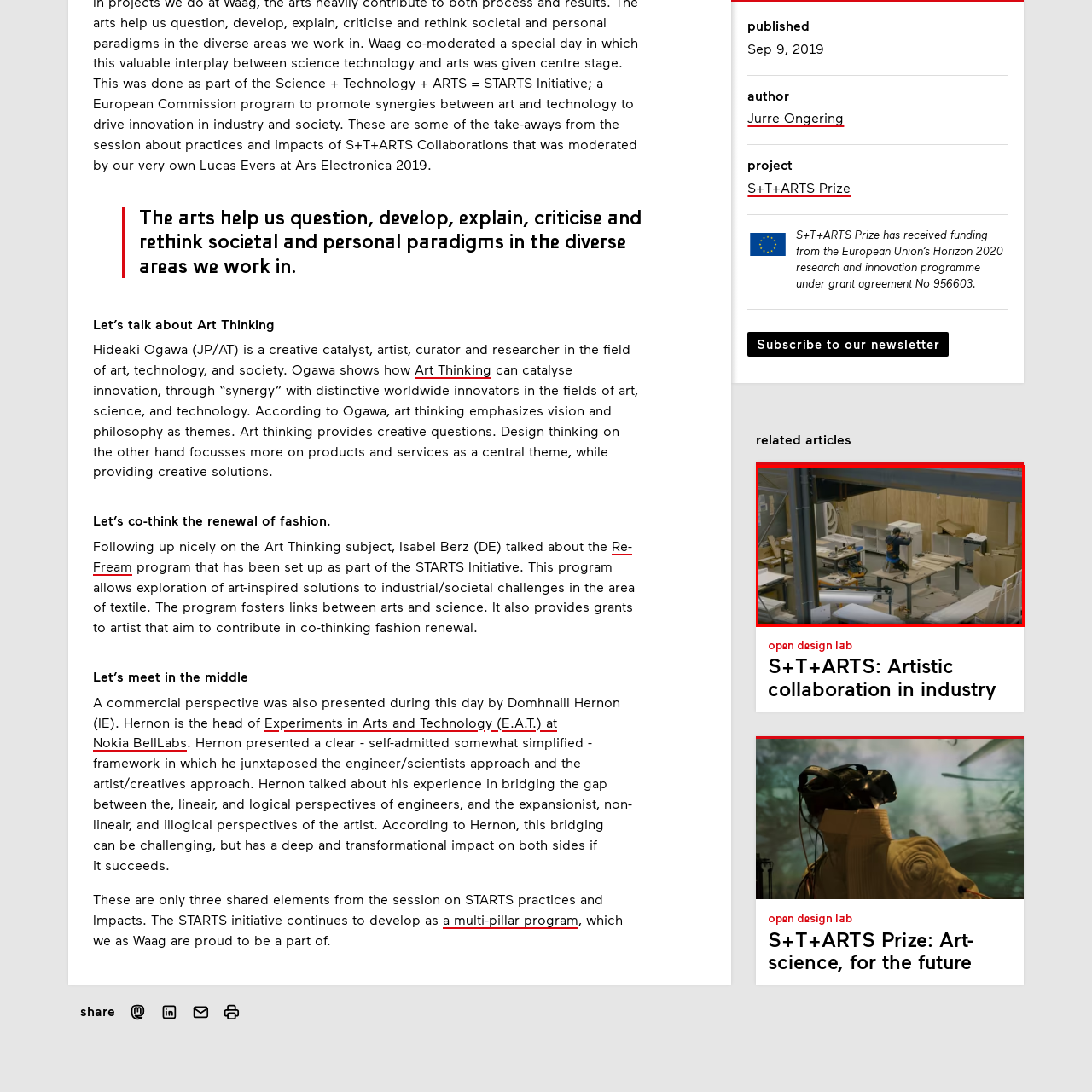What is the individual's involvement suggesting?
Analyze the highlighted section in the red bounding box of the image and respond to the question with a detailed explanation.

The caption states that the individual's involvement suggests a collaborative effort to explore innovative solutions, particularly in the realms of art, industry, and societal challenges, implying that the individual is working with others to achieve a common goal.